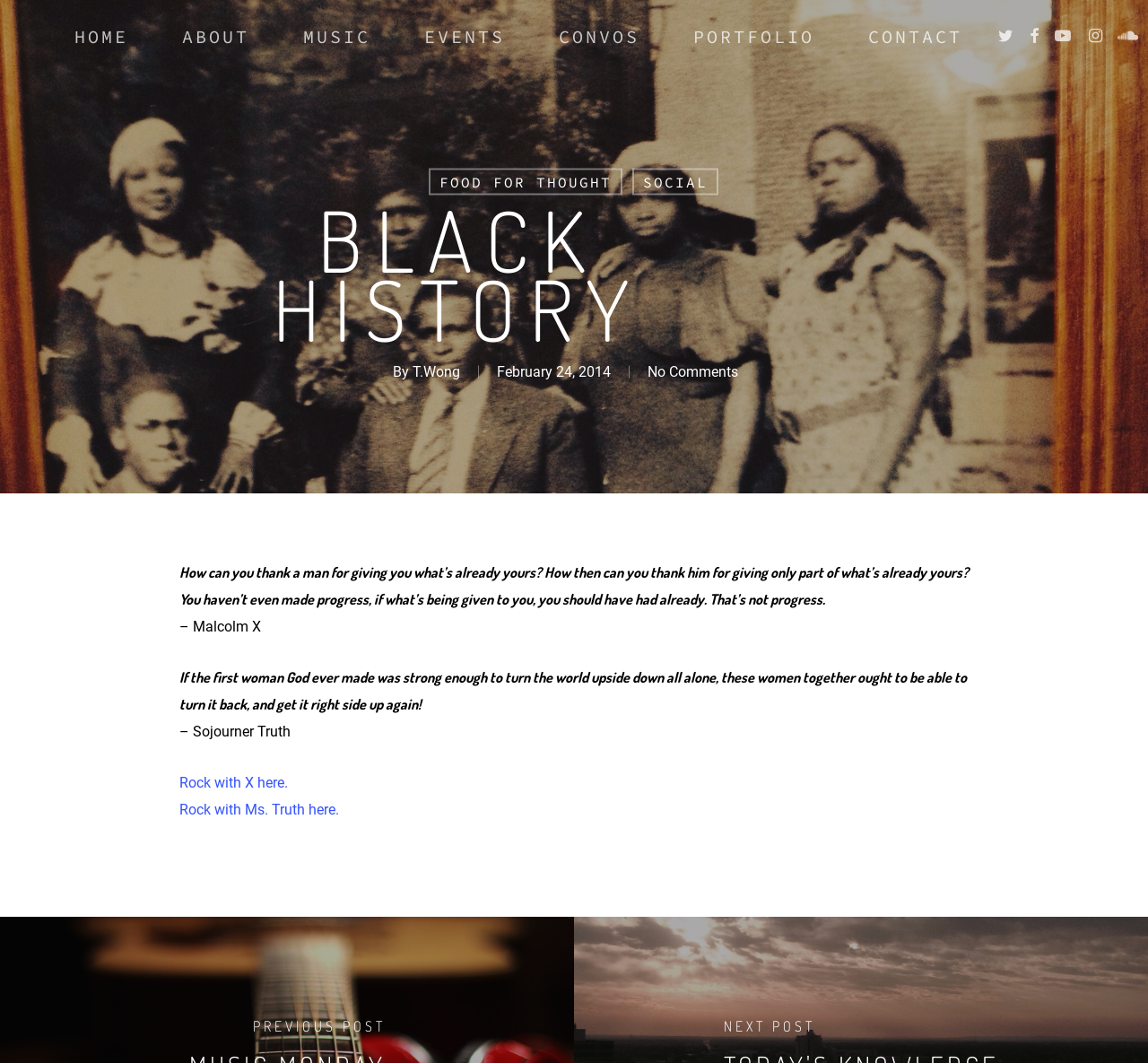What is the name of the social media platform with a link at the end of the page?
Answer the question with a thorough and detailed explanation.

I found the name of the social media platform by looking at the links at the bottom of the page and found the link 'SOUNDCLOUD' which is a social media platform.